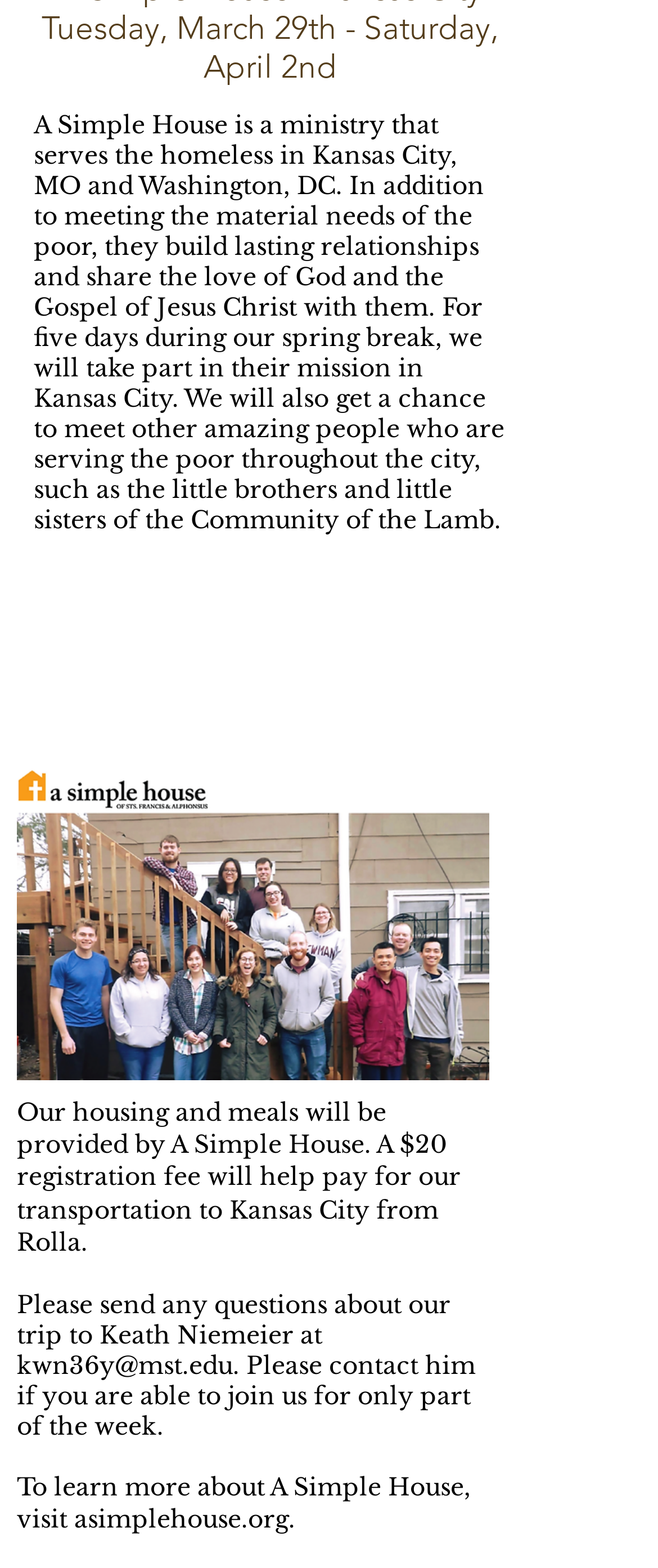Identify the bounding box coordinates for the UI element described as follows: kwn36y@mst.edu. Use the format (top-left x, top-left y, bottom-right x, bottom-right y) and ensure all values are floating point numbers between 0 and 1.

[0.026, 0.861, 0.354, 0.88]